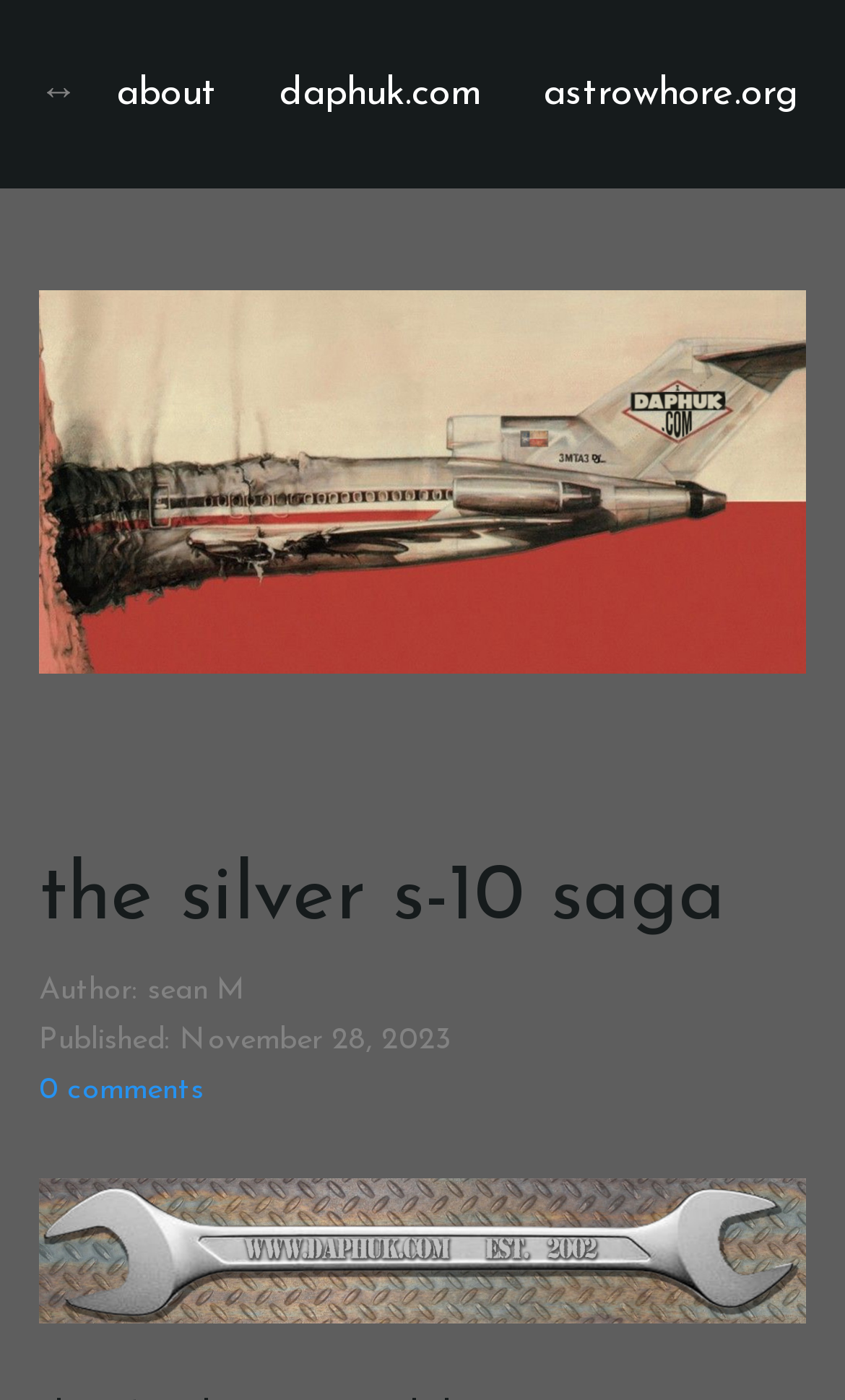How many comments are there on this article?
Based on the screenshot, provide a one-word or short-phrase response.

0